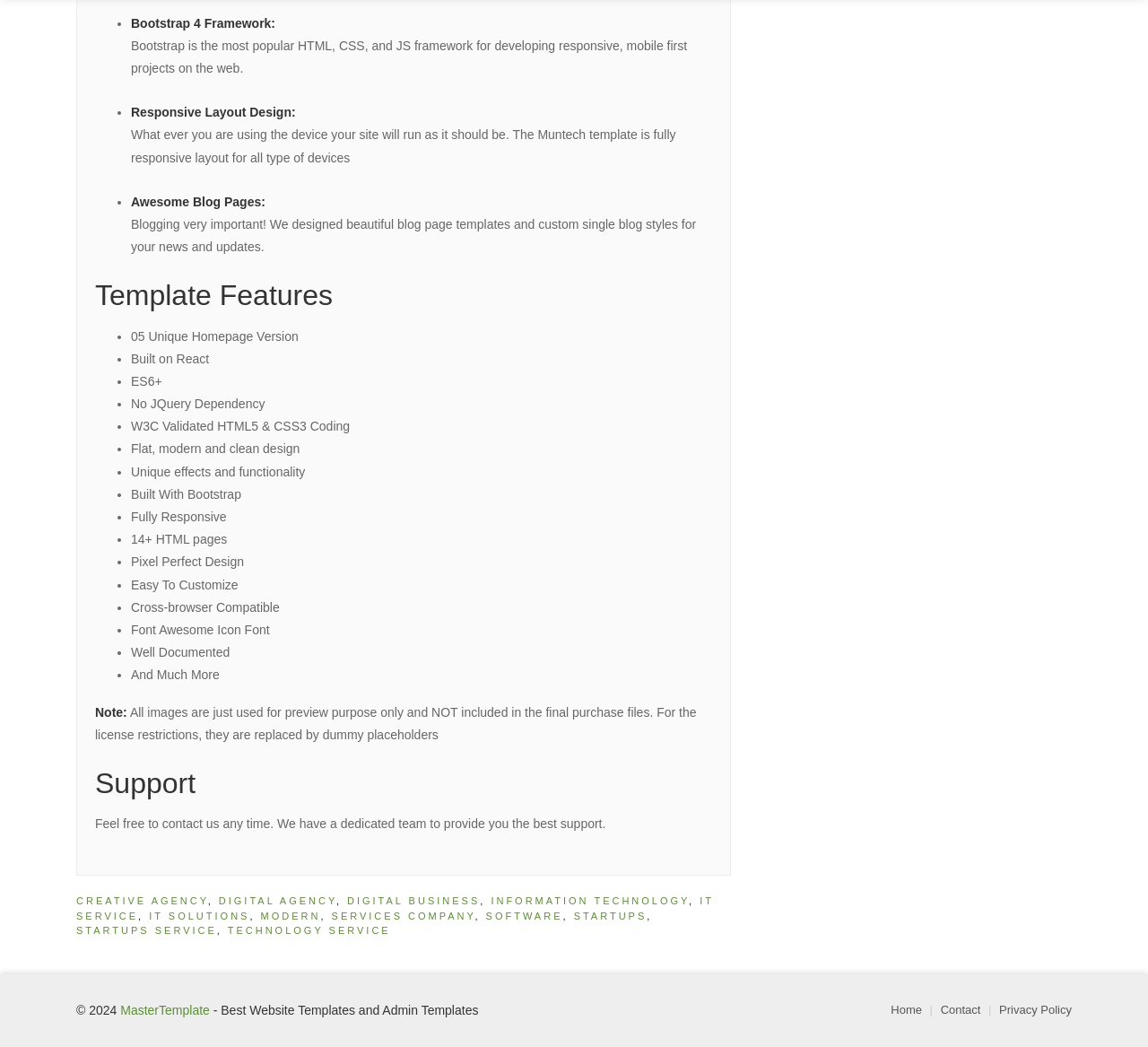Please identify the coordinates of the bounding box for the clickable region that will accomplish this instruction: "Click on 'CREATIVE AGENCY'".

[0.066, 0.855, 0.181, 0.866]